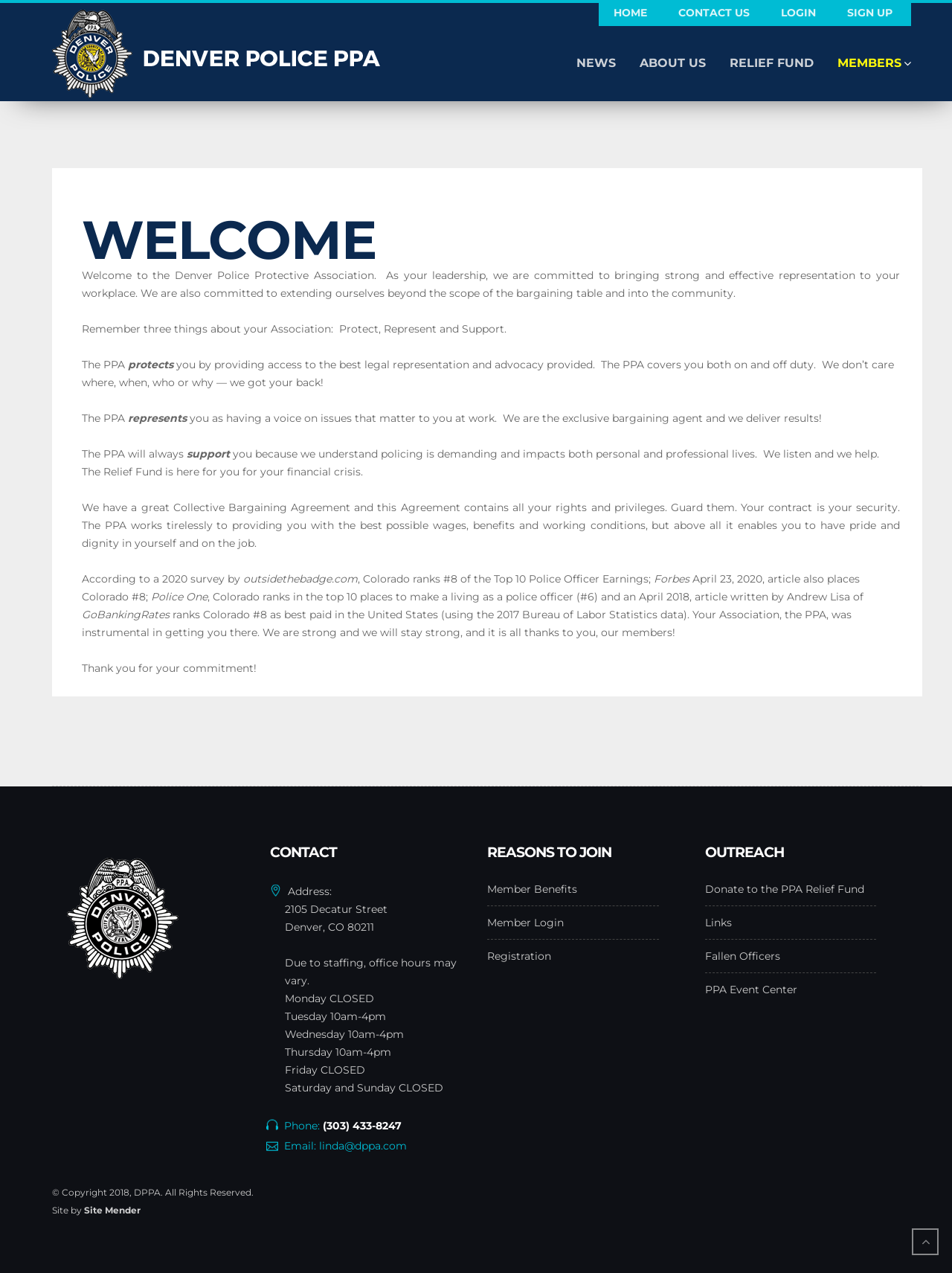What is the address of the PPA office?
Please respond to the question with a detailed and informative answer.

The address of the PPA office can be found in the contact information section, which is located in the bottom-left corner of the webpage. It is written in a clear and concise manner, along with the office hours and phone number.